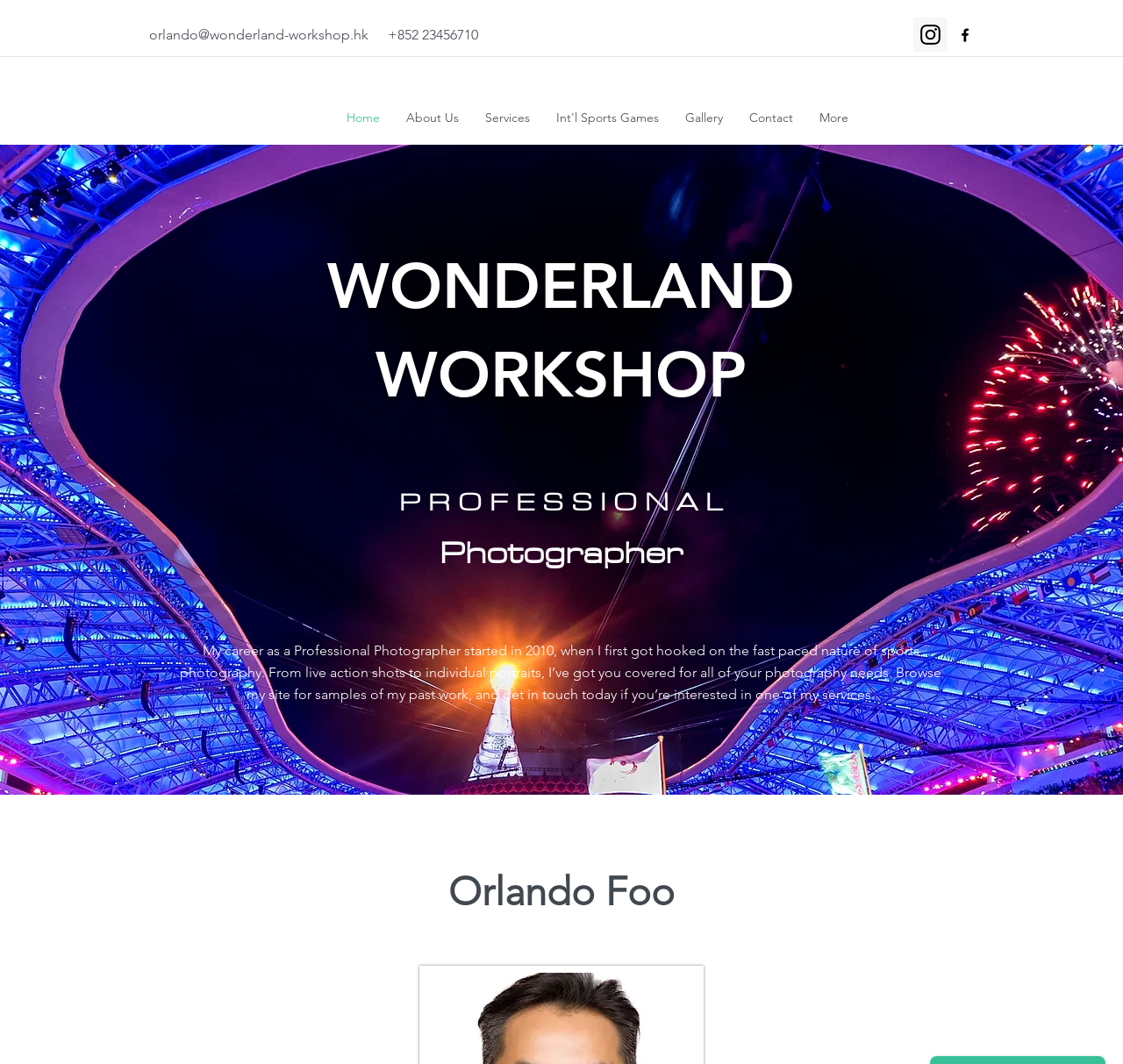Generate a comprehensive description of the contents of the webpage.

This webpage is a professional photographer's portfolio website. At the top left, there is a contact information section with an email address "orlando@wonderland-workshop.hk" and a phone number "+852 23456710". 

On the top right, there is a social bar with two social media icons, Instagram and Facebook, which are positioned side by side. 

Below the social bar, there is a navigation menu labeled "Site" that spans across the top of the page. The menu consists of seven links: "Home", "About Us", "Services", "Int'l Sports Games", "Gallery", "Contact", and "More". 

In the center of the page, there is a large heading that reads "WONDERLAND WORKSHOP" in two lines. Below the heading, there is a subheading that reads "PROFESSIONAL Photographer". 

Further down, there is a paragraph of text that describes the photographer's career, starting from 2010, and their expertise in sports photography and portraits. 

At the bottom of the page, there is a heading that reads "Orlando Foo", which is likely the photographer's name.